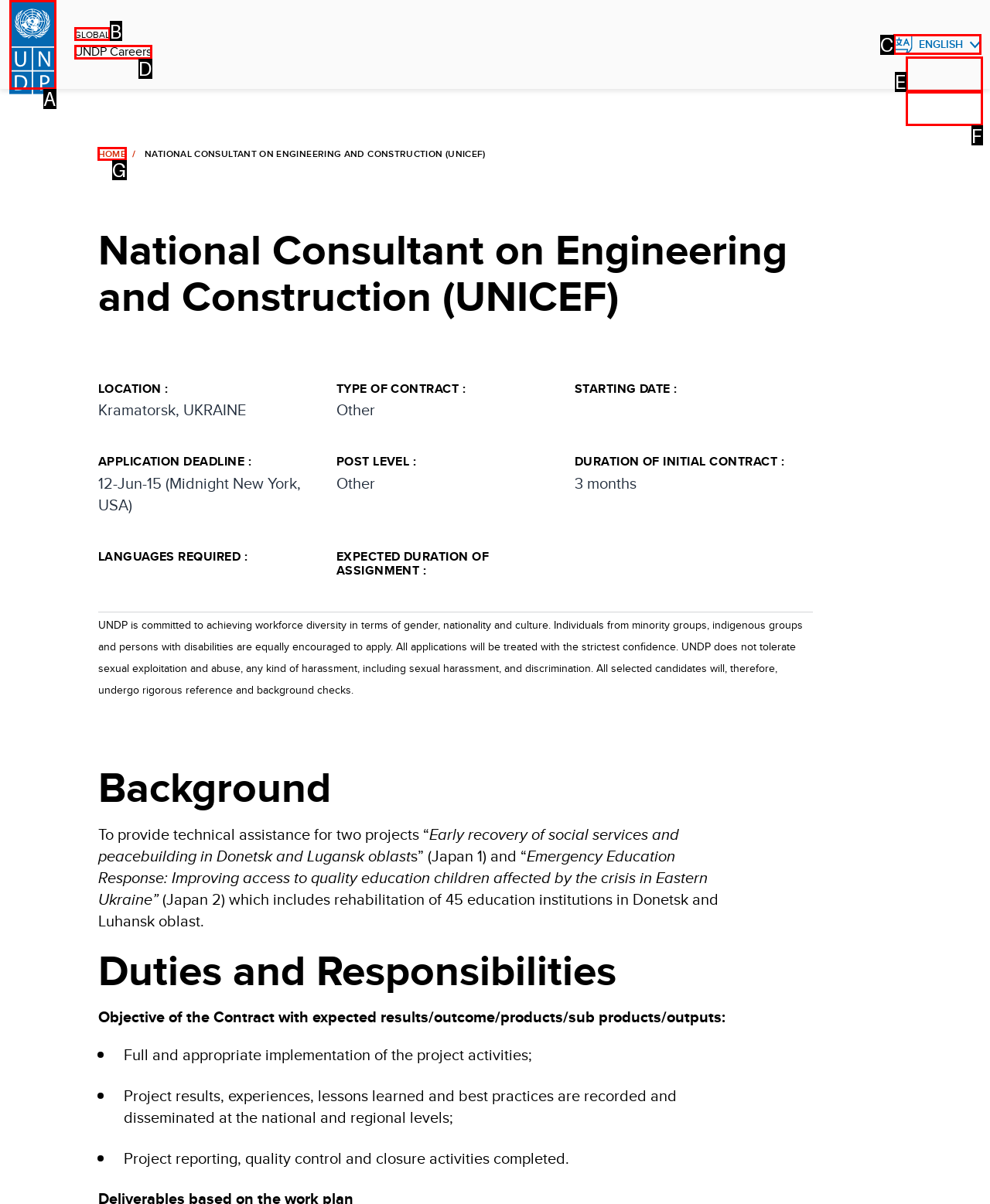From the options provided, determine which HTML element best fits the description: Shipping. Answer with the correct letter.

None